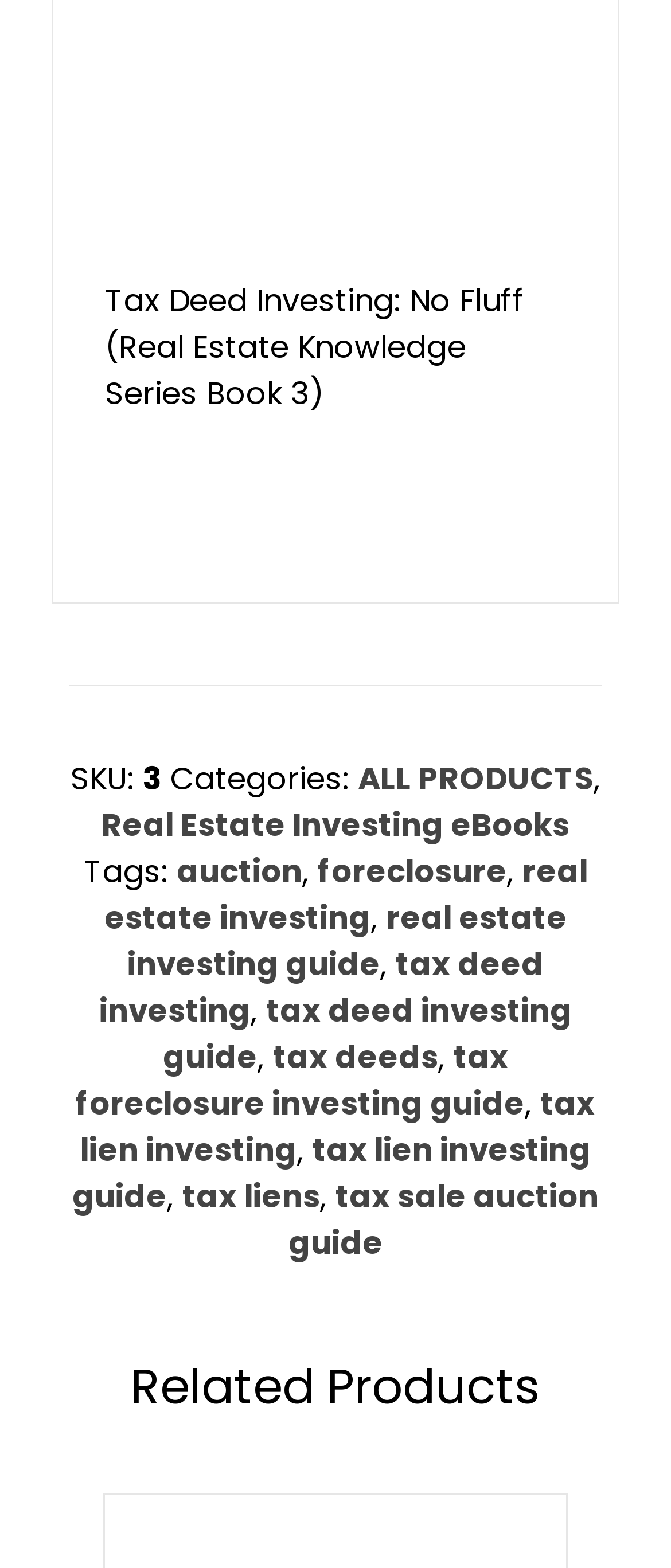Find the bounding box coordinates for the element that must be clicked to complete the instruction: "Visit Condensed Matter Physics". The coordinates should be four float numbers between 0 and 1, indicated as [left, top, right, bottom].

None